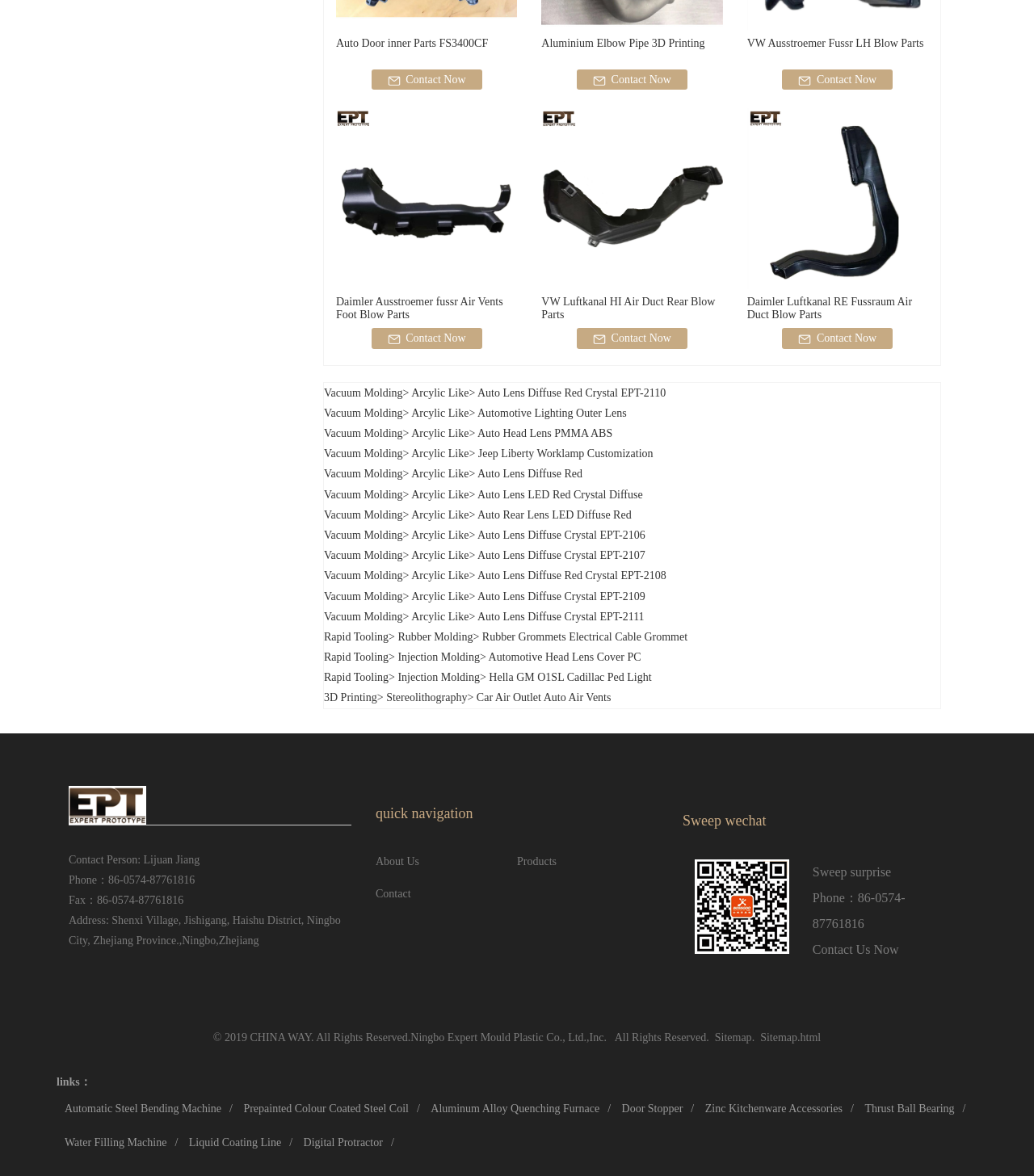What is the function of the '>' symbol?
Using the image as a reference, deliver a detailed and thorough answer to the question.

The '>' symbol is present next to some links, and it appears to be a navigation symbol, indicating that clicking on the link will take the user to a related page or category. This symbol is commonly used in web design to indicate navigation or hierarchy.